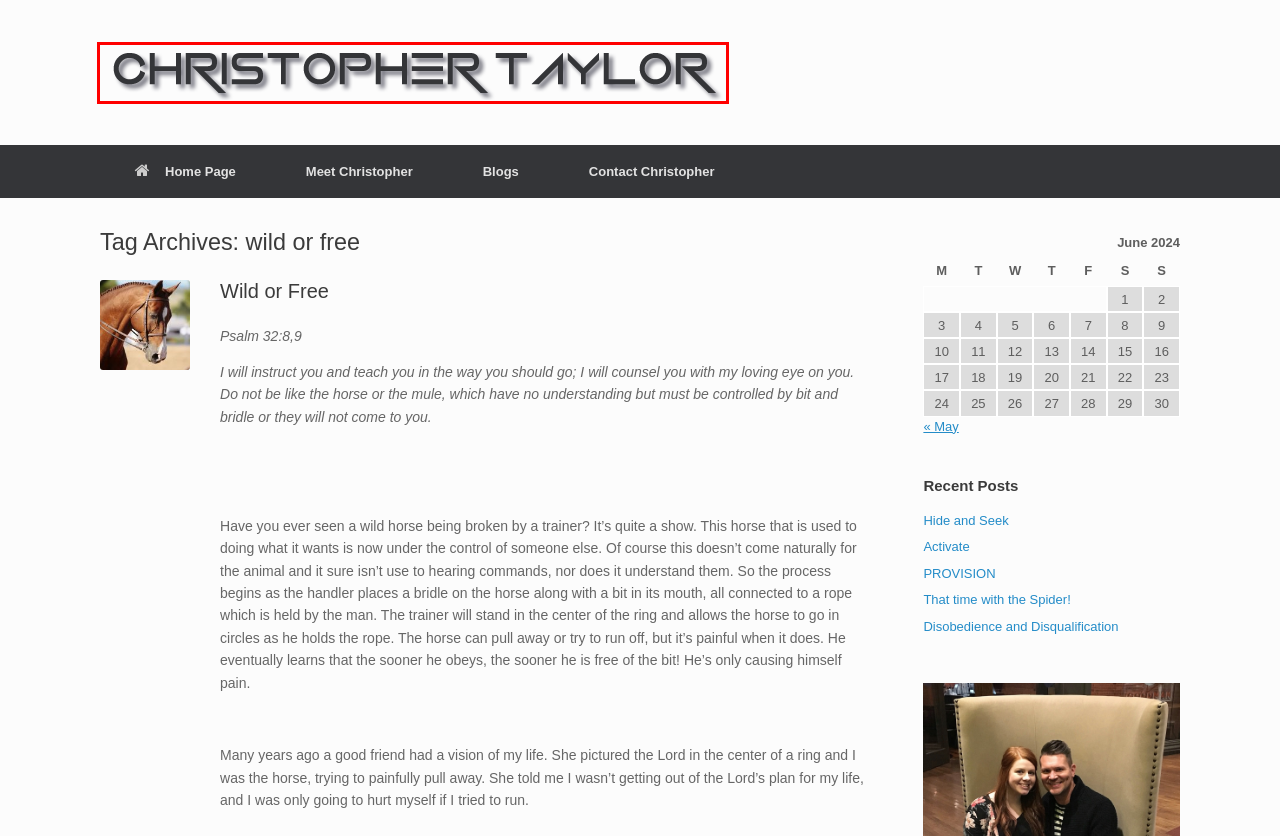Examine the screenshot of the webpage, noting the red bounding box around a UI element. Pick the webpage description that best matches the new page after the element in the red bounding box is clicked. Here are the candidates:
A. Blogs – Christopher Taylor
B. Wild or Free – Christopher Taylor
C. Meet Christopher – Christopher Taylor
D. Disobedience and Disqualification – Christopher Taylor
E. Christopher Taylor – I Have Hope in Him
F. May 2023 – Christopher Taylor
G. Hide and Seek – Christopher Taylor
H. PROVISION – Christopher Taylor

E